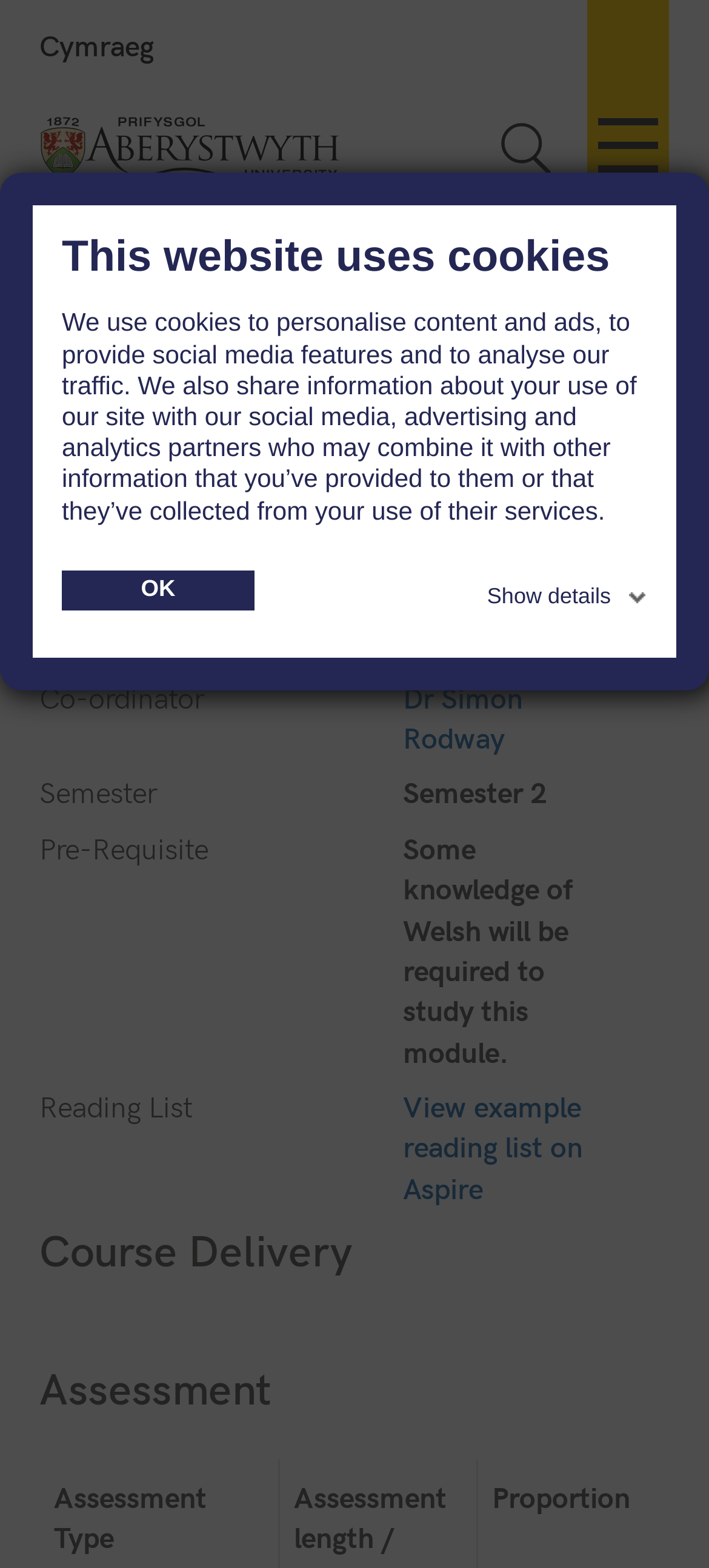Please determine the bounding box coordinates of the section I need to click to accomplish this instruction: "Click the university logo".

[0.056, 0.074, 0.484, 0.115]